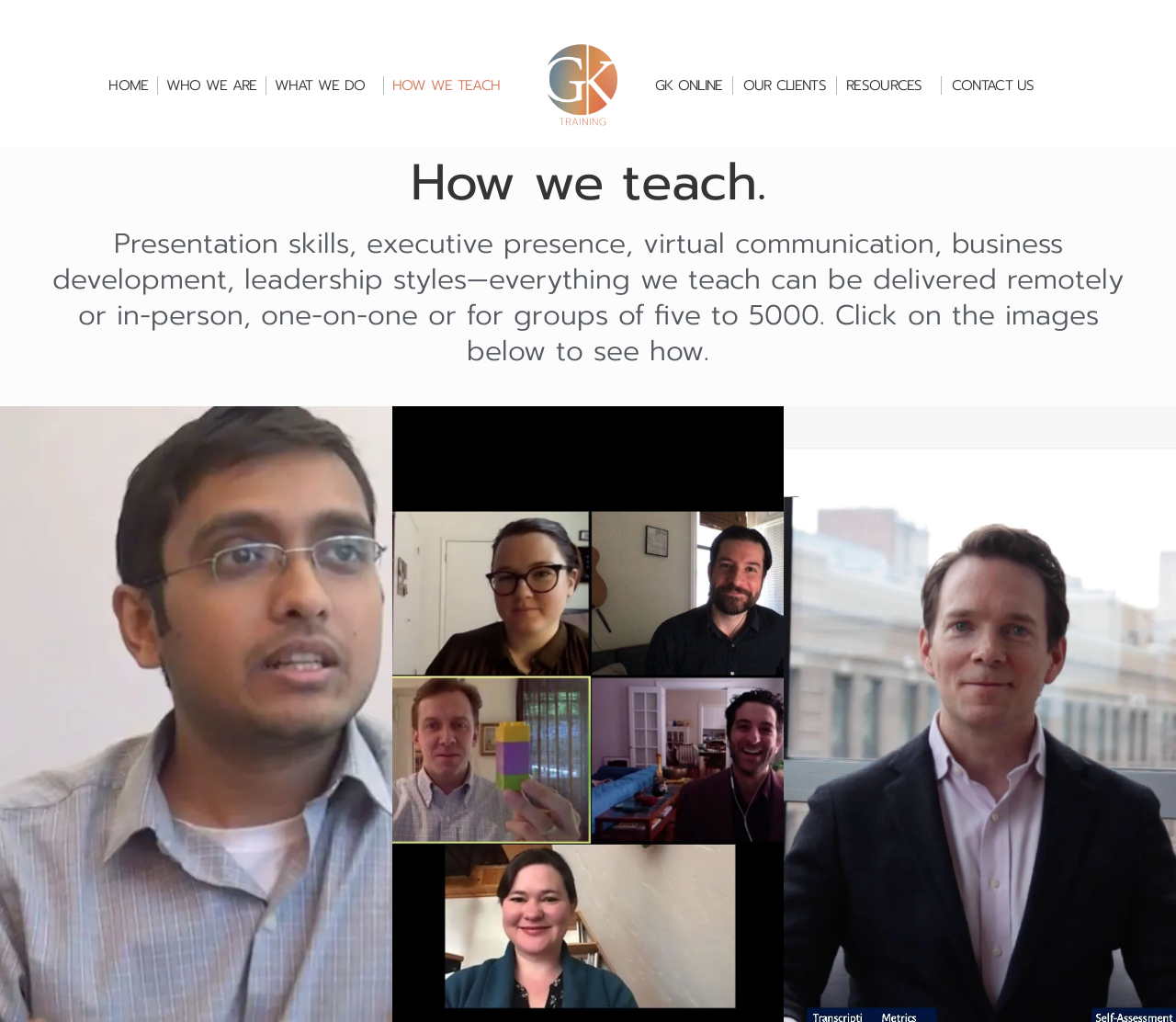How many main sections are there on the webpage?
We need a detailed and exhaustive answer to the question. Please elaborate.

The webpage has nine main sections or links: HOME, WHO WE ARE, WHAT WE DO, HOW WE TEACH, GK ONLINE, OUR CLIENTS, RESOURCES, and CONTACT US. These sections are evident from the links at the top of the webpage.